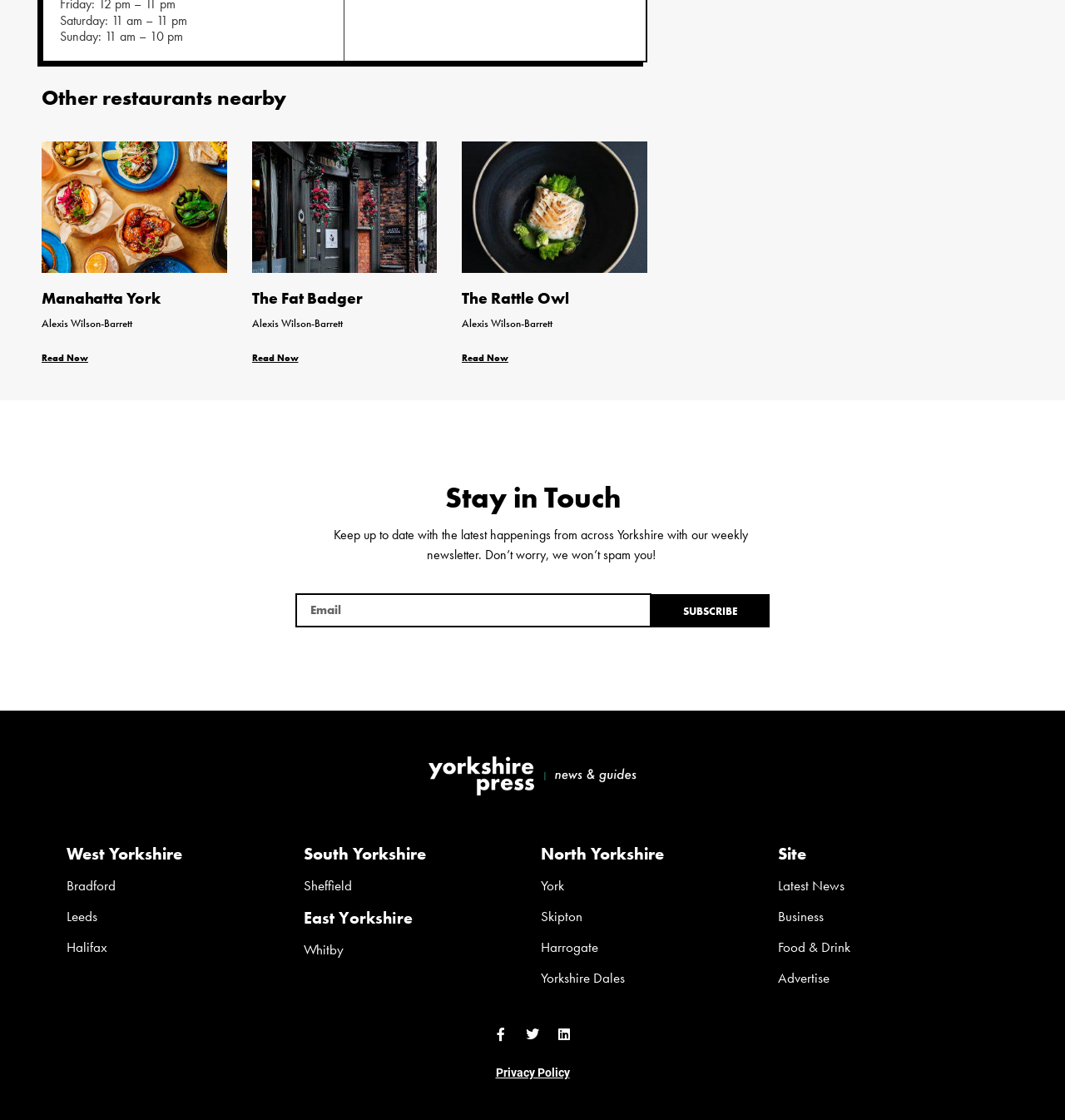Please examine the image and answer the question with a detailed explanation:
How can I stay updated with the latest happenings from across Yorkshire?

I found the way to stay updated with the latest happenings from across Yorkshire by looking at the section with the heading 'Stay in Touch' and the text 'Keep up to date with the latest happenings from across Yorkshire with our weekly newsletter.'